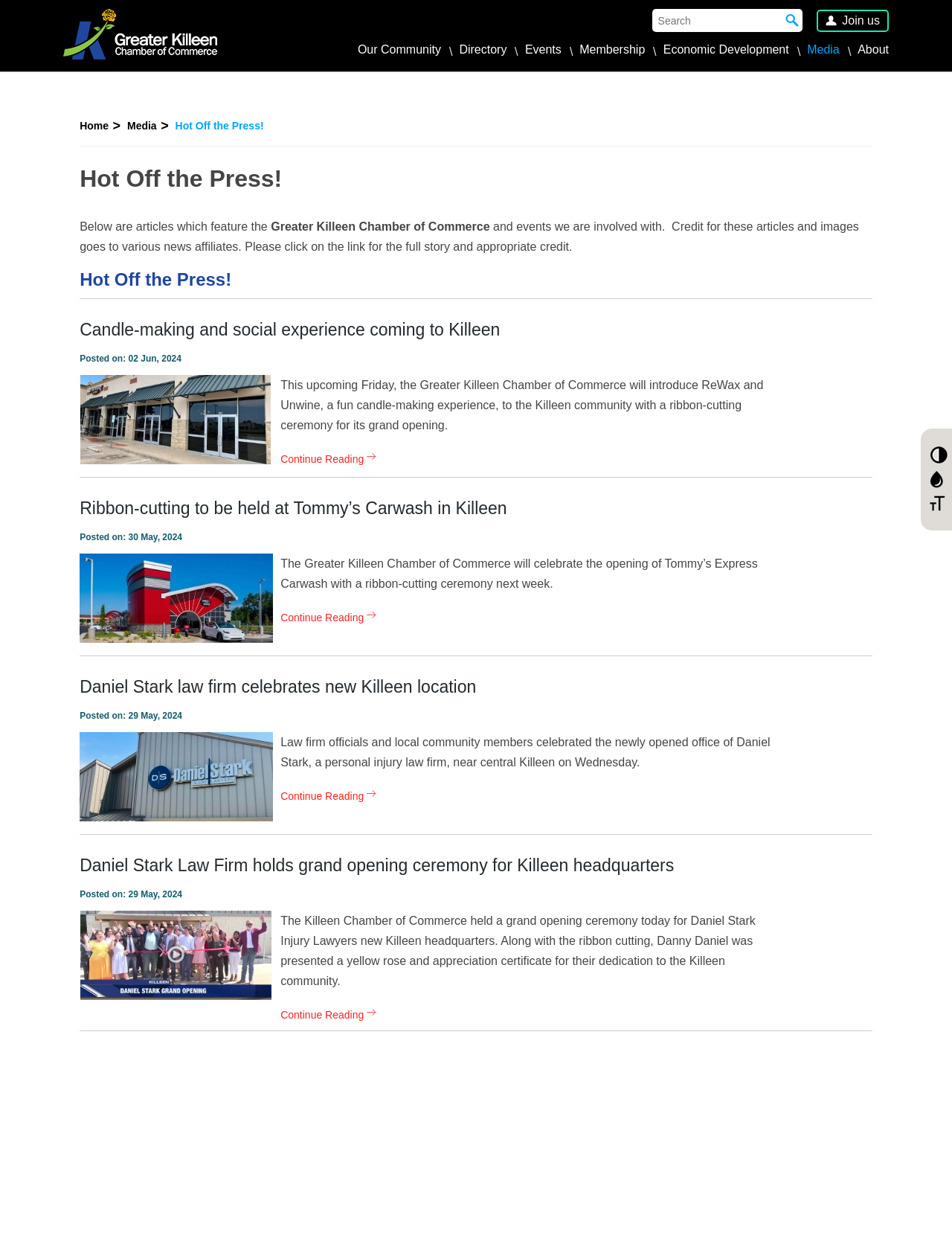What is the purpose of the ribbon-cutting ceremony mentioned in the article?
Could you give a comprehensive explanation in response to this question?

The answer can be found by reading the article about Tommy’s Express Carwash. The article mentions that the Greater Killeen Chamber of Commerce will celebrate the opening of Tommy’s Express Carwash with a ribbon-cutting ceremony. This implies that the purpose of the ribbon-cutting ceremony is to mark the grand opening of the business.